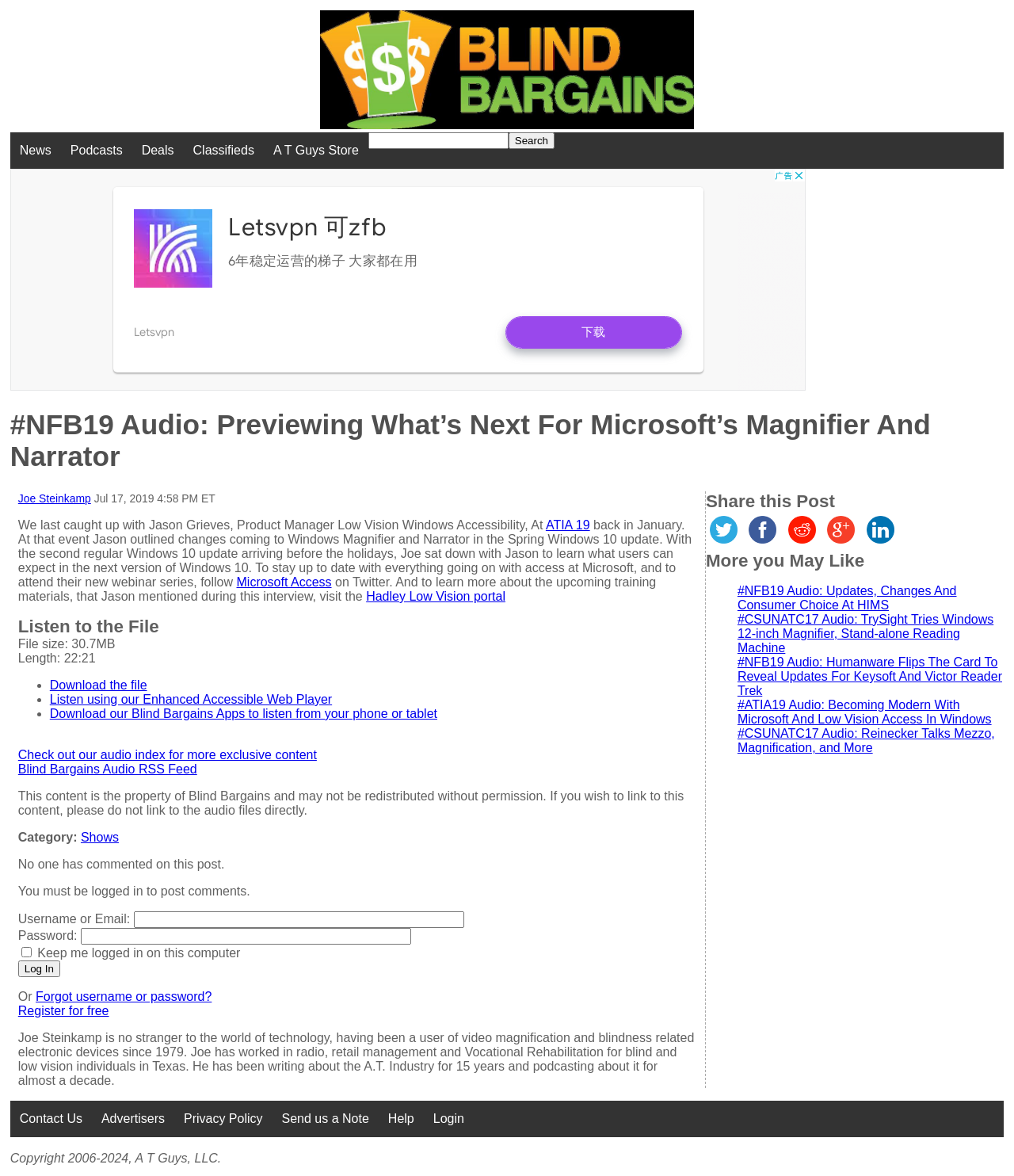Identify the bounding box for the UI element described as: "A T Guys Store". The coordinates should be four float numbers between 0 and 1, i.e., [left, top, right, bottom].

[0.26, 0.112, 0.363, 0.143]